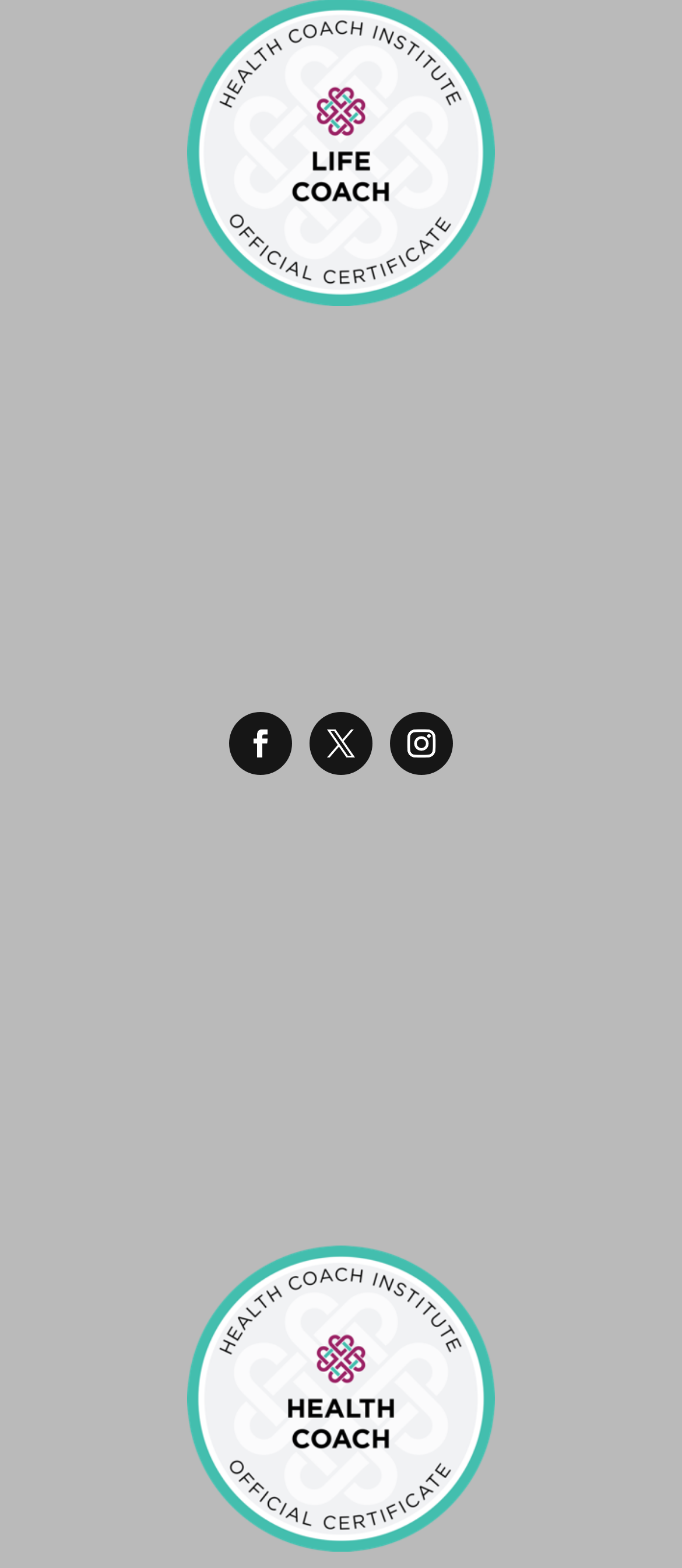Determine the bounding box coordinates of the UI element described by: "(513) 509-9007".

[0.312, 0.672, 0.688, 0.702]